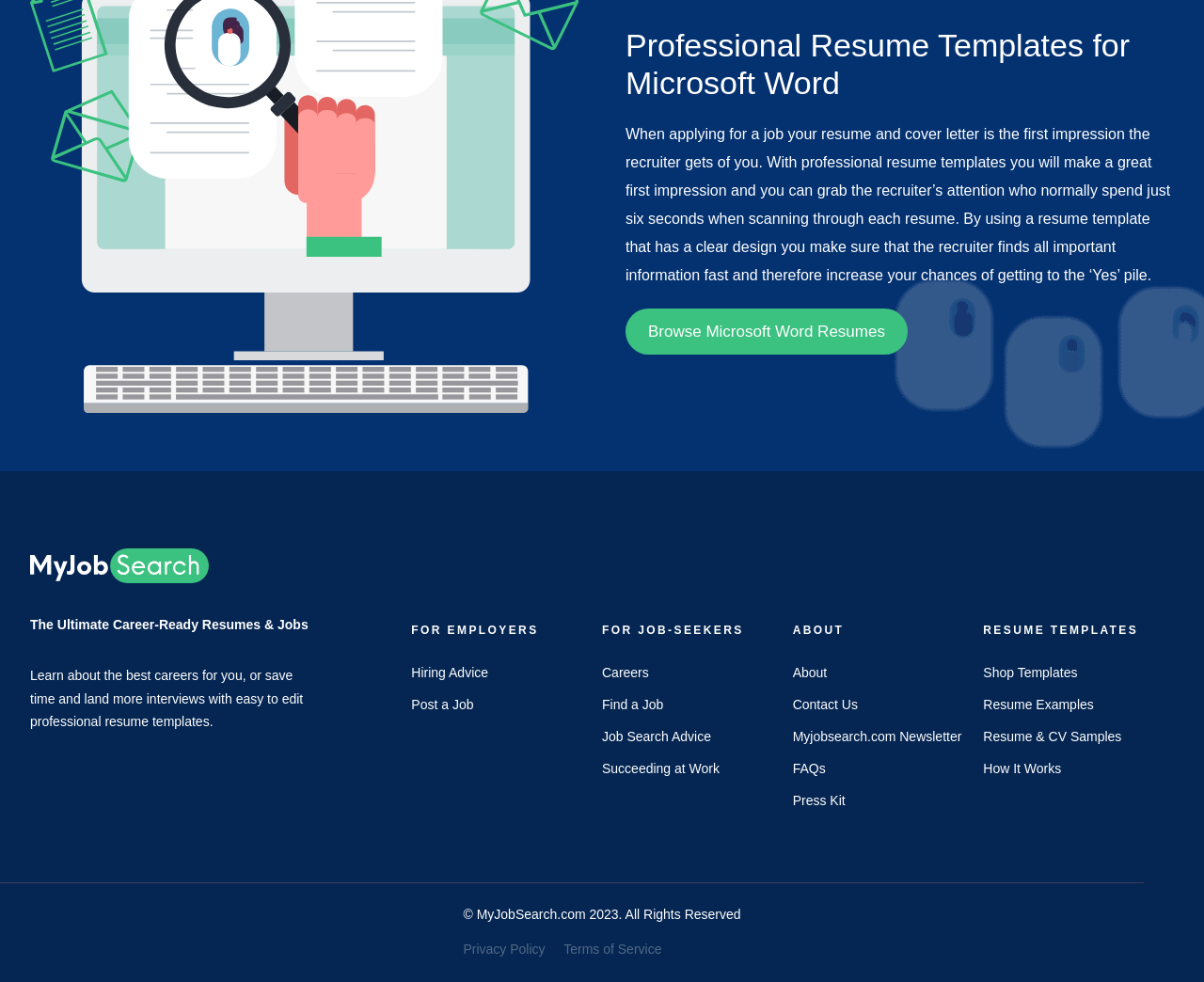What can be found in the 'RESUME TEMPLATES' section?
Answer the question using a single word or phrase, according to the image.

Shop Templates, Resume Examples, etc.